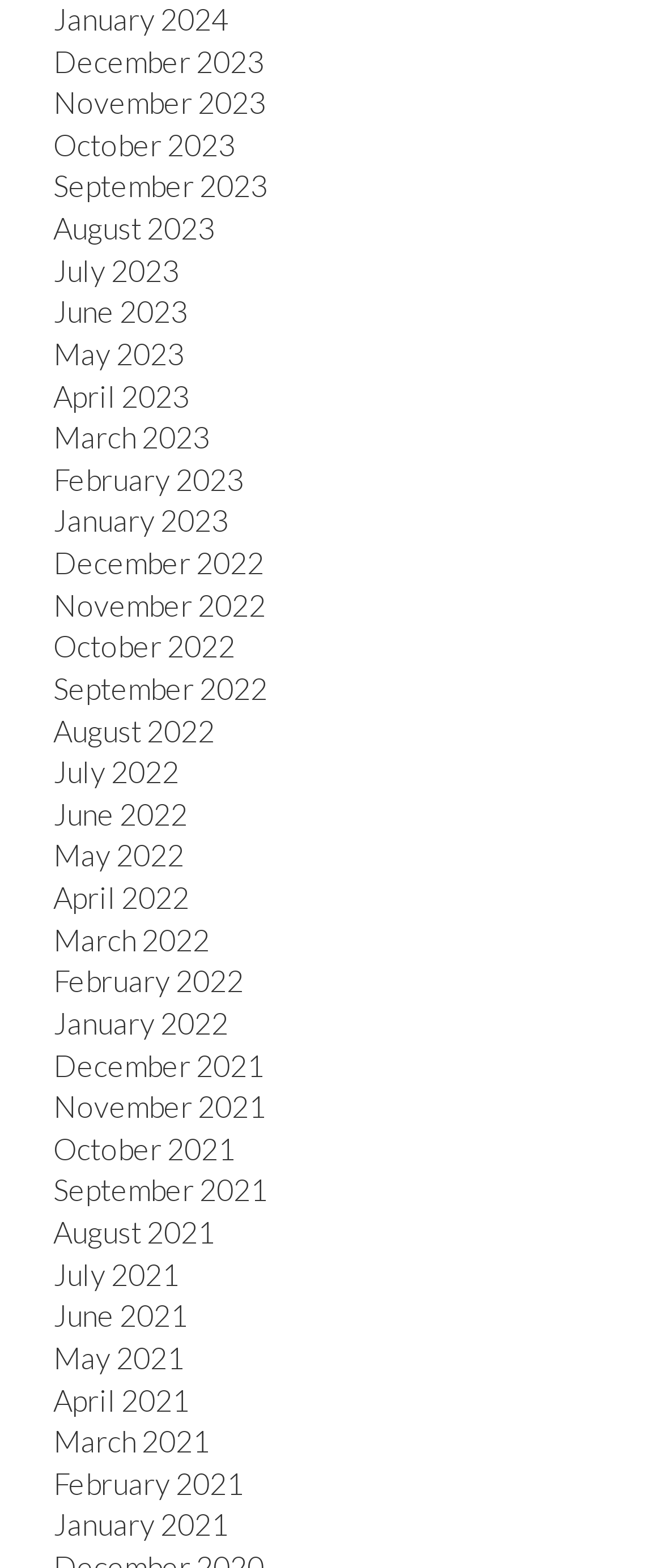Using the provided description: "March 2021", find the bounding box coordinates of the corresponding UI element. The output should be four float numbers between 0 and 1, in the format [left, top, right, bottom].

[0.08, 0.908, 0.316, 0.931]